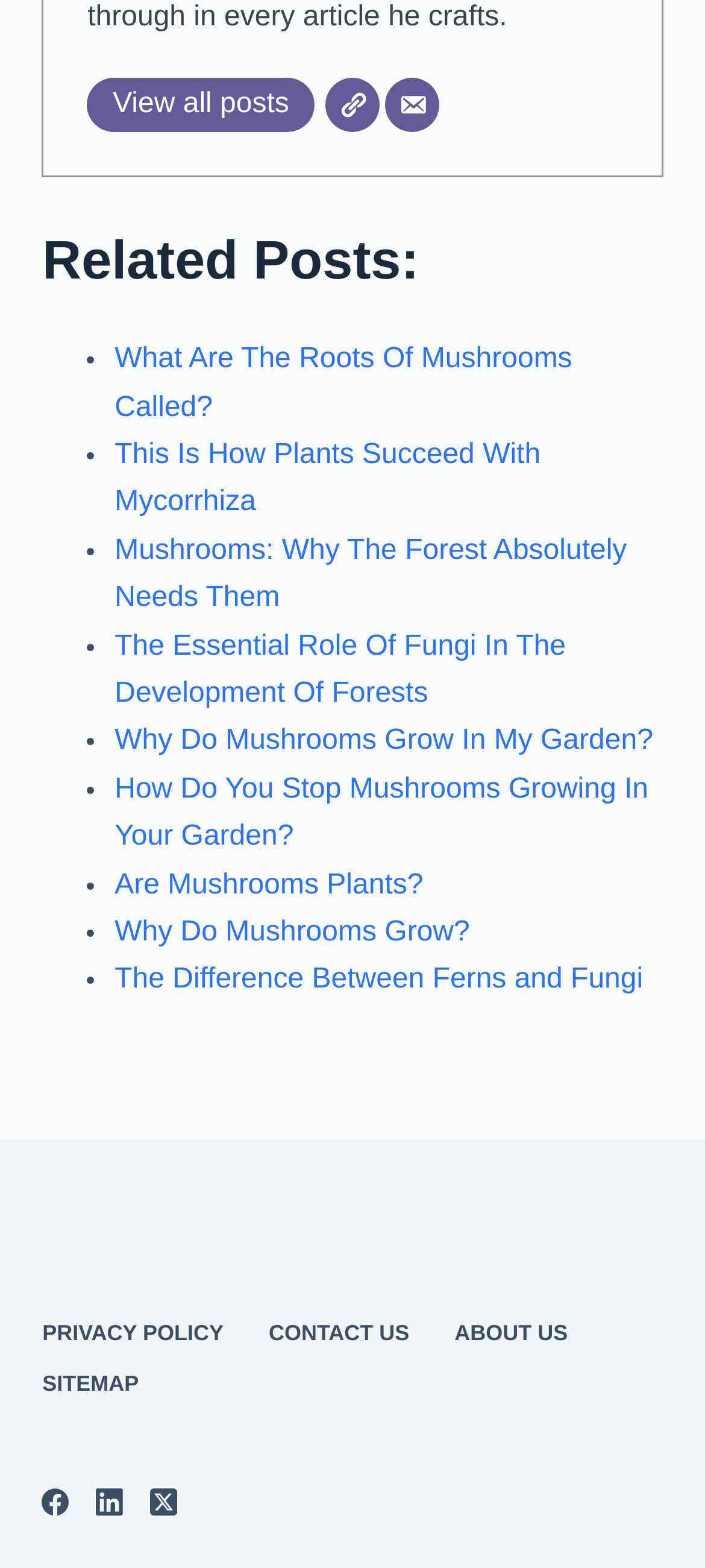Please answer the following question using a single word or phrase: 
How many links are there in the list of related posts?

9